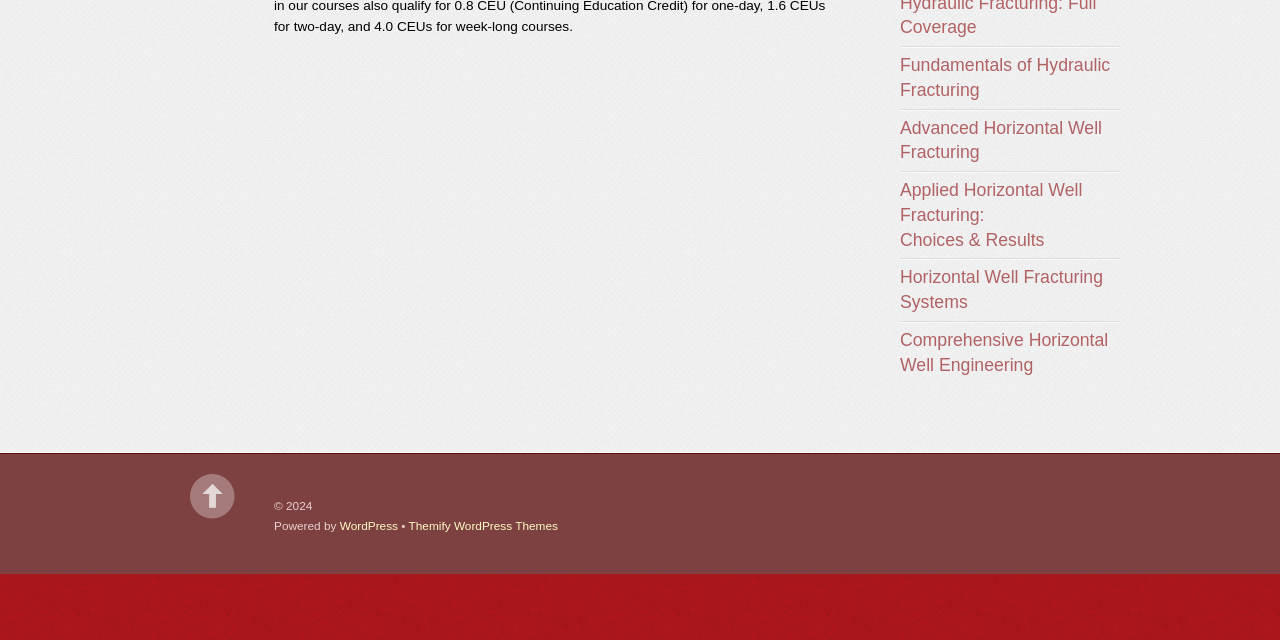Refer to the element description Comprehensive Horizontal Well Engineering and identify the corresponding bounding box in the screenshot. Format the coordinates as (top-left x, top-left y, bottom-right x, bottom-right y) with values in the range of 0 to 1.

[0.703, 0.516, 0.866, 0.585]